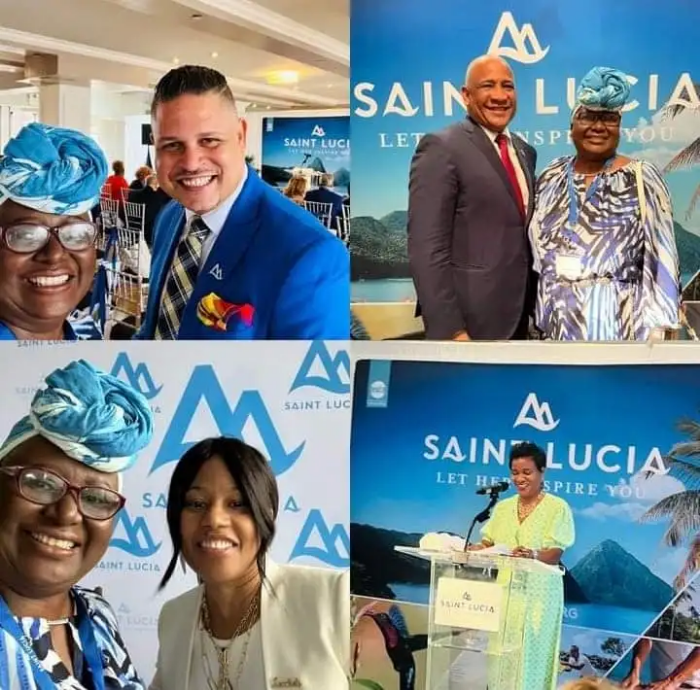How many scenes are depicted in the collage?
Kindly offer a detailed explanation using the data available in the image.

The image is a collage featuring four distinct moments: a happy participant posing with a gentleman, two individuals smiling together against a scenic backdrop, a joyful moment between two women, and a confident speaker standing at a podium.